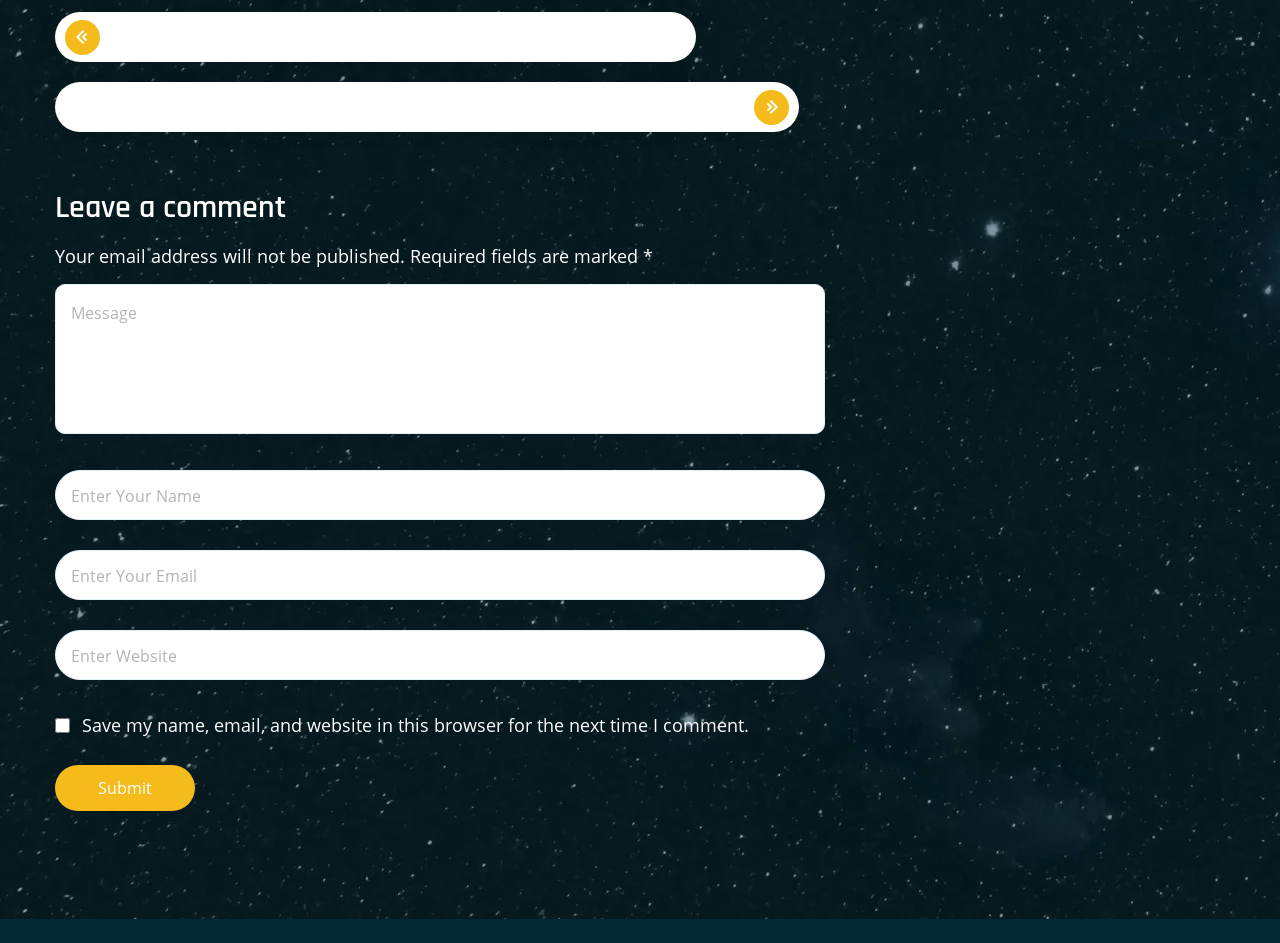How many required fields are there in the comment section?
Using the image provided, answer with just one word or phrase.

Three